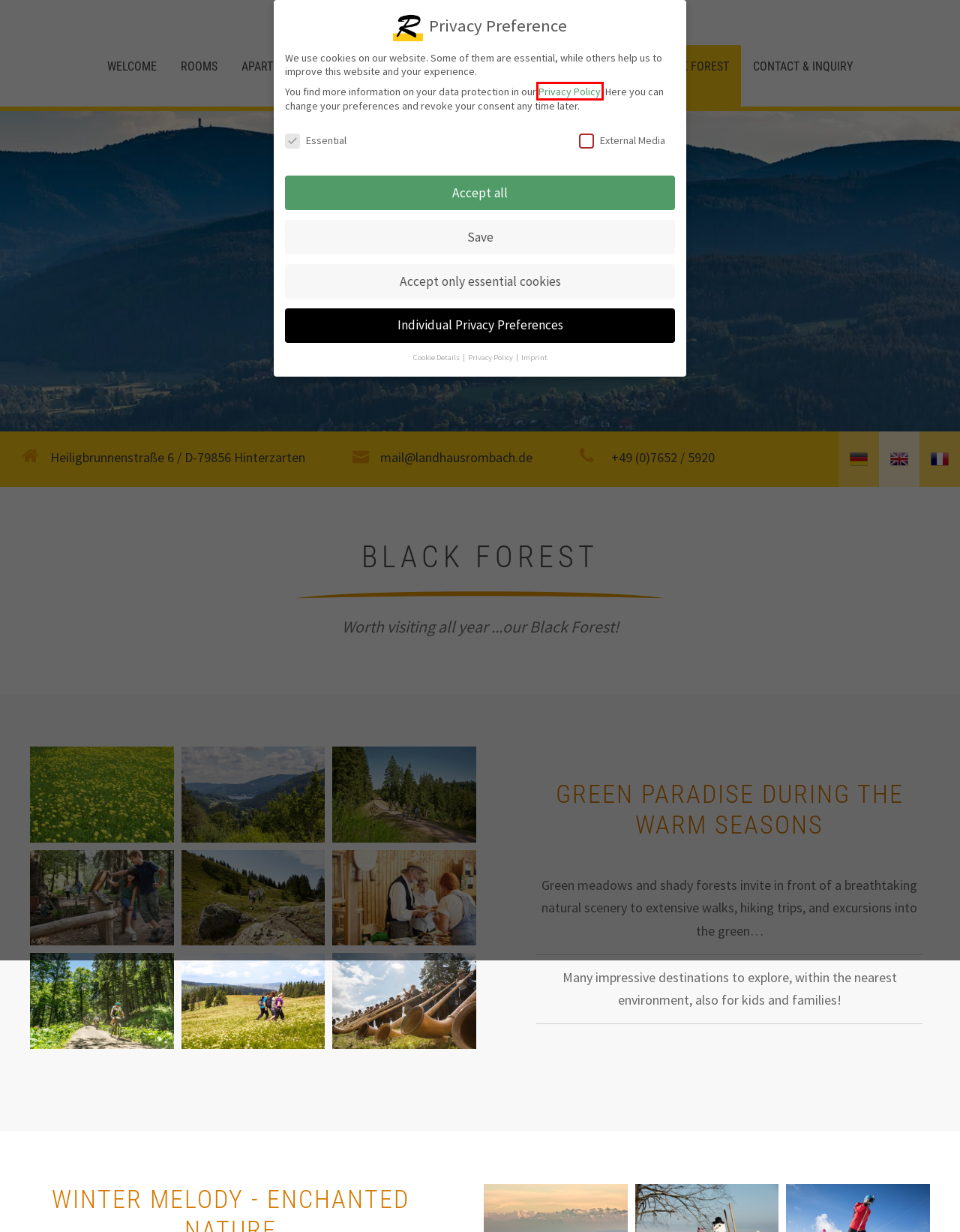Given a screenshot of a webpage with a red bounding box around an element, choose the most appropriate webpage description for the new page displayed after clicking the element within the bounding box. Here are the candidates:
A. Contact | Landhaus Rombach
B. Impressions | Landhaus Rombach
C. Apartments | Landhaus Rombach
D. Imprint | Landhaus Rombach
E. Forêt Noire | Landhaus Rombach
F. Prices | Landhaus Rombach
G. Schwarzwald | Landhaus Rombach
H. Privacy Policy | Landhaus Rombach

H